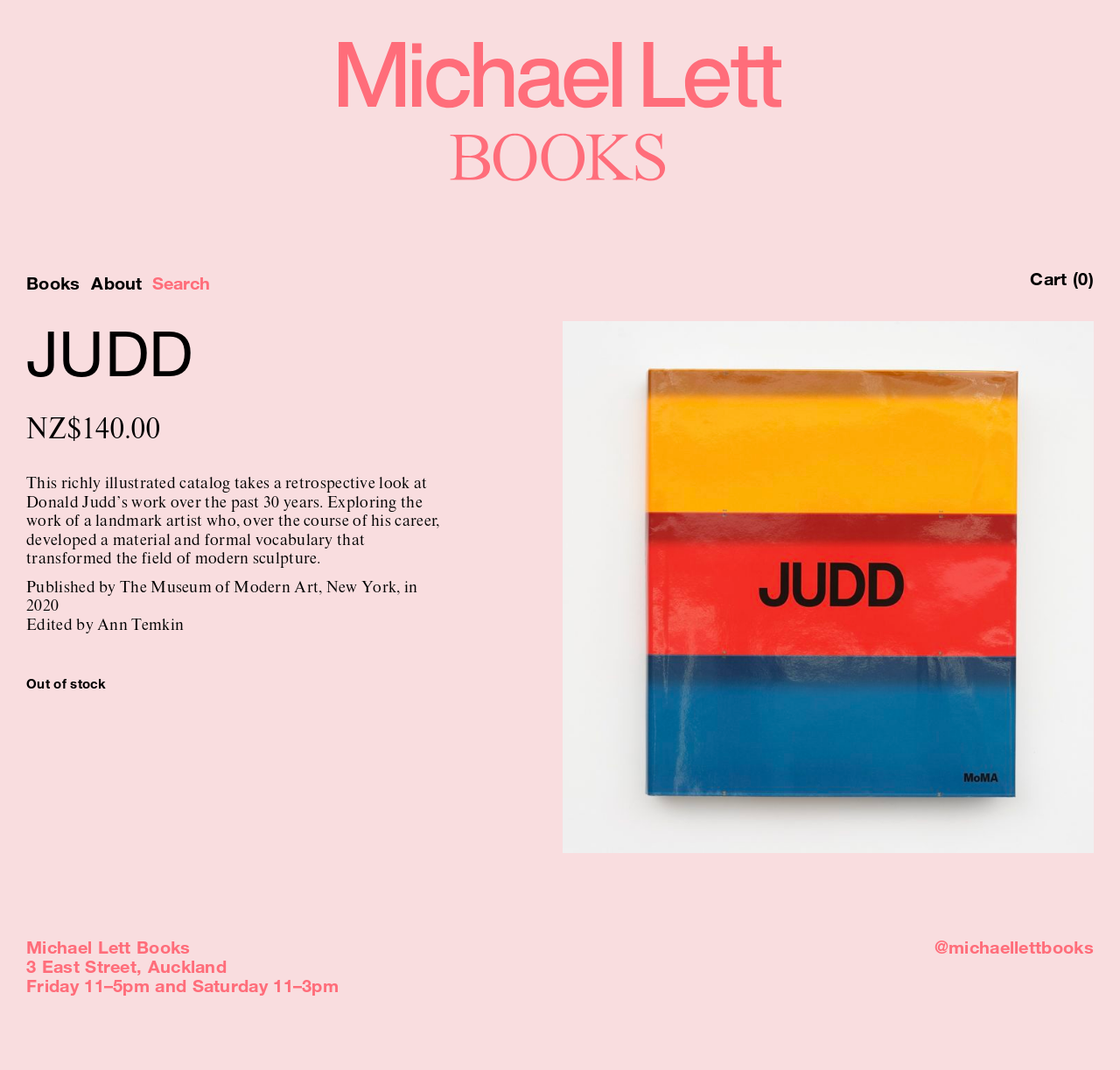Give a one-word or one-phrase response to the question:
What is the name of the museum that published the catalog?

The Museum of Modern Art